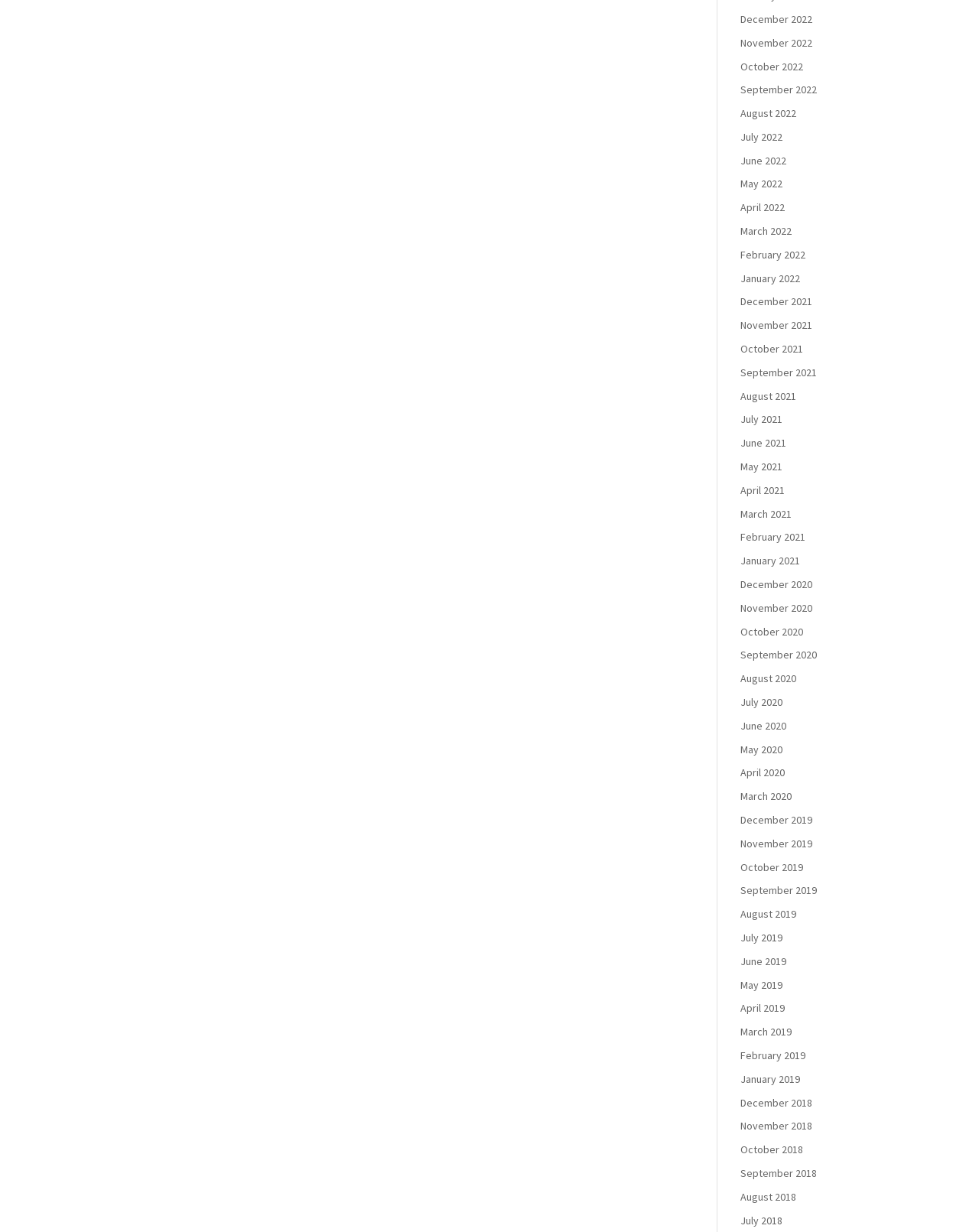Respond with a single word or phrase to the following question: What is the vertical position of the link for July 2021?

Above the middle